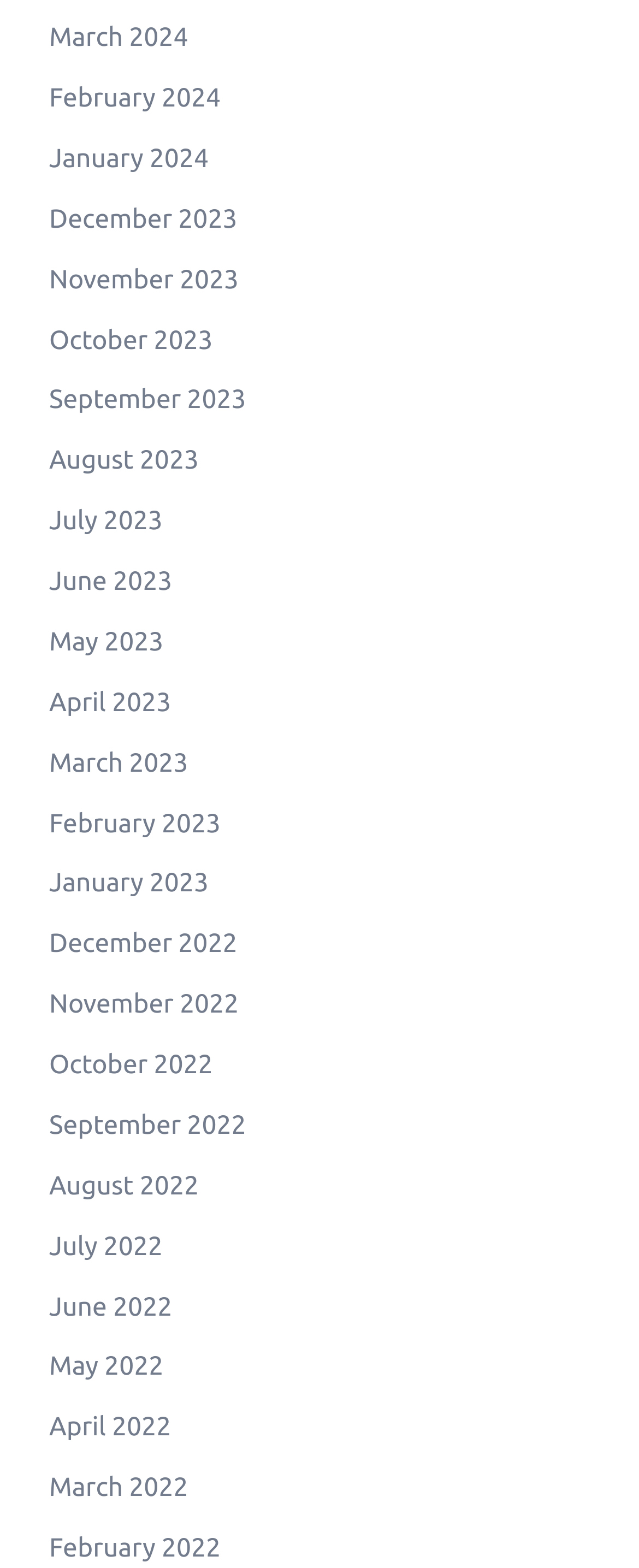Answer the question with a single word or phrase: 
How many links are there in total?

24